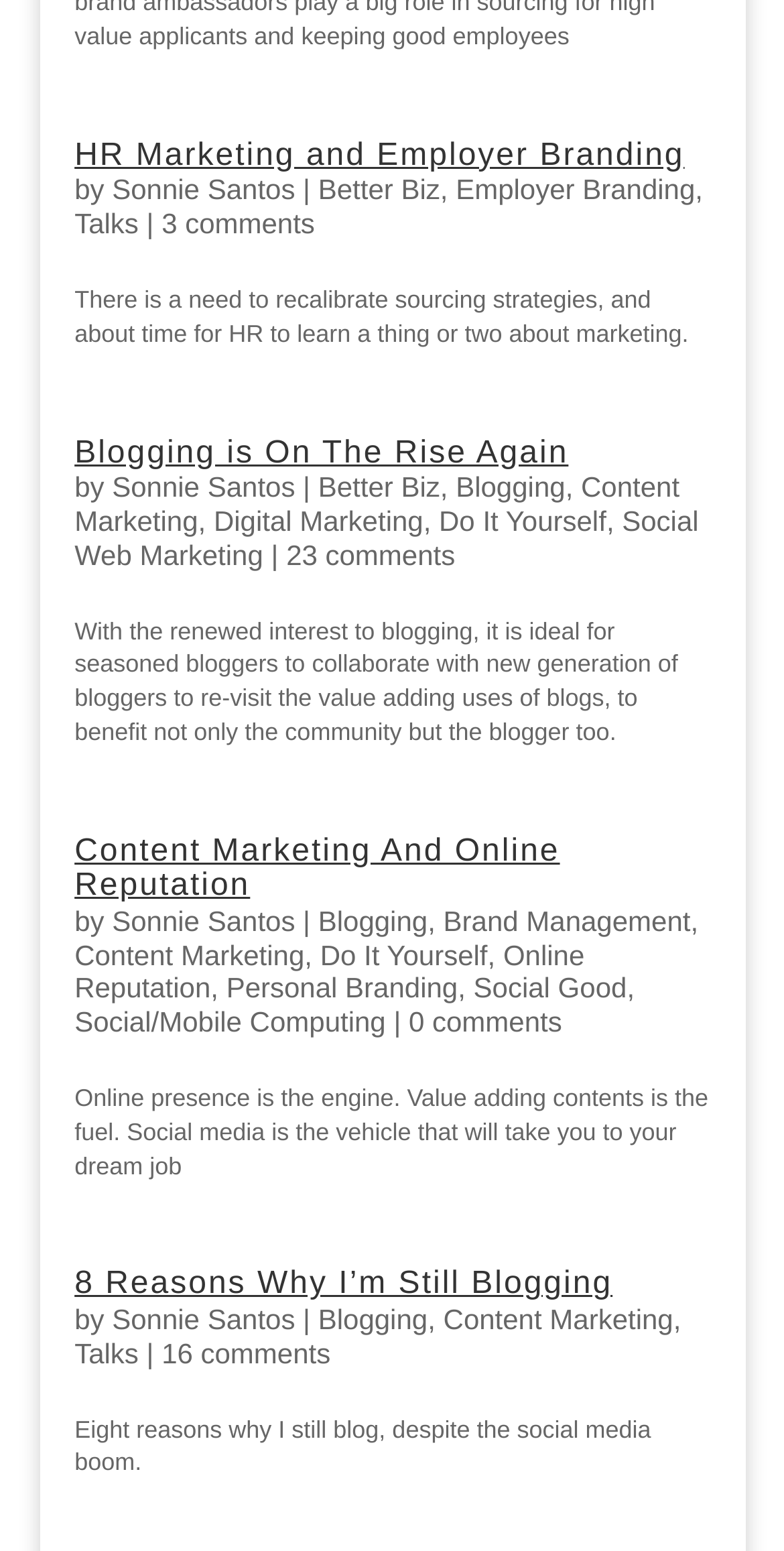Show me the bounding box coordinates of the clickable region to achieve the task as per the instruction: "Click on the link 'HR Marketing and Employer Branding'".

[0.095, 0.089, 0.873, 0.111]